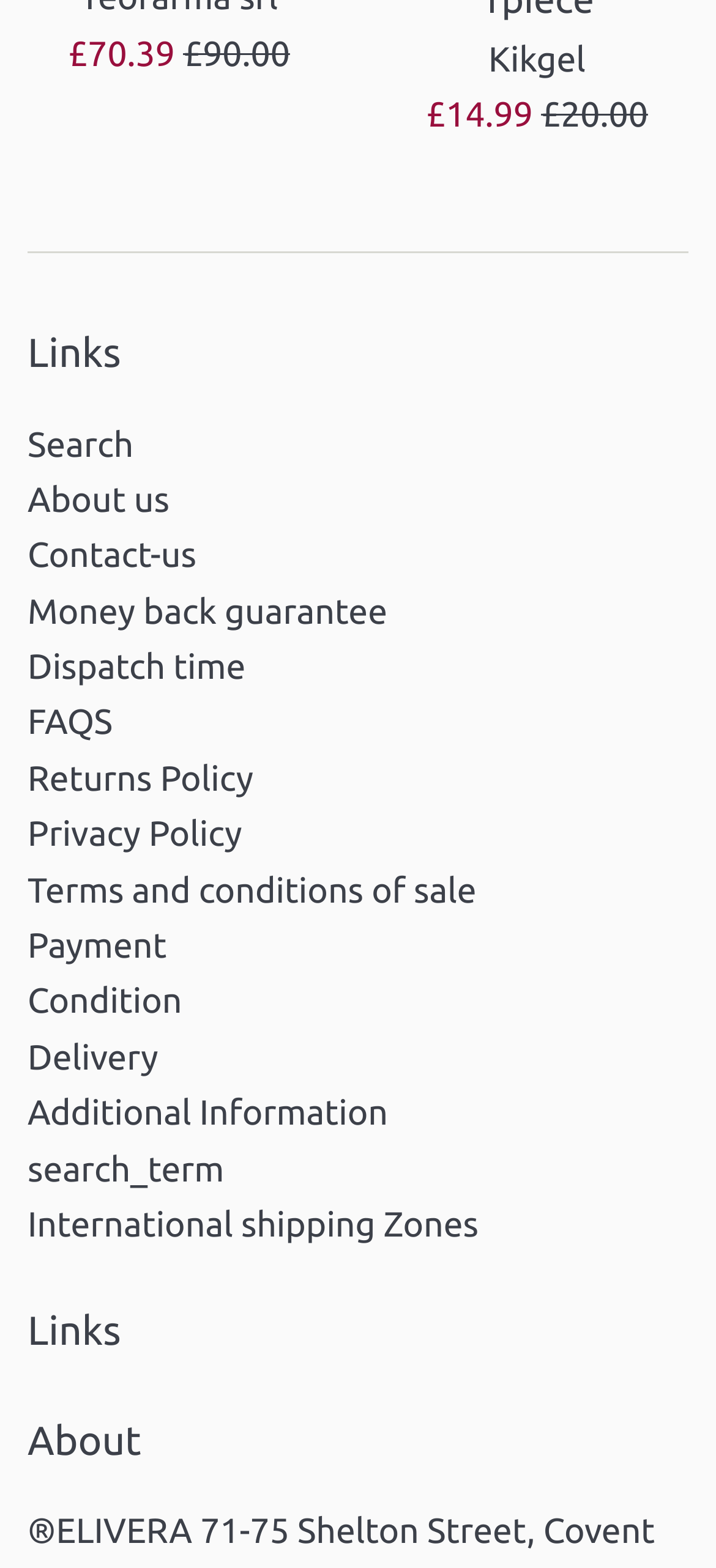What is the regular price of Kikgel?
Use the information from the screenshot to give a comprehensive response to the question.

I found the 'Regular price' label next to the 'Kikgel' label, and the price is £90.00.